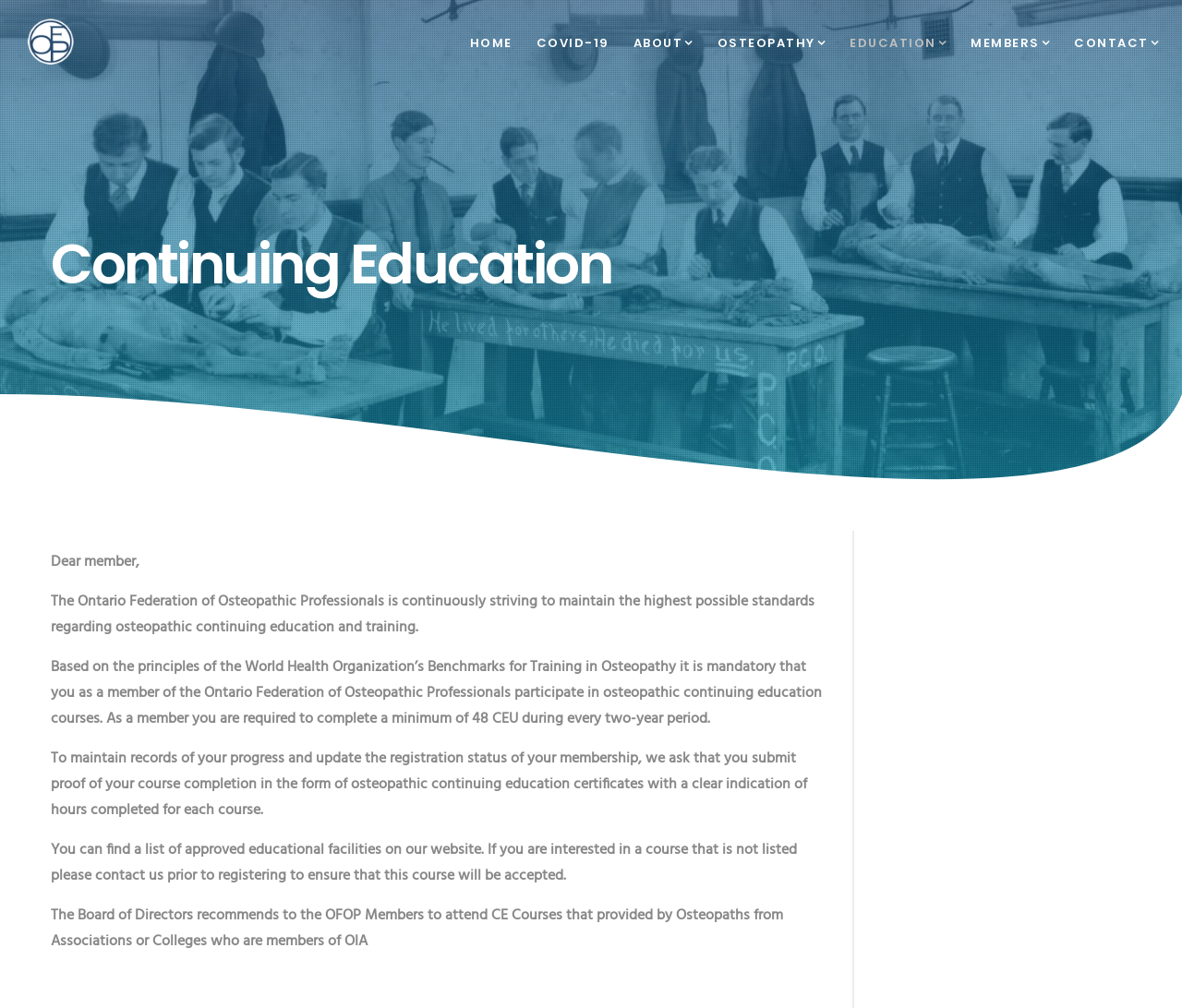Using the provided element description: "parent_node: Email* name="esfpx_email"", identify the bounding box coordinates. The coordinates should be four floats between 0 and 1 in the order [left, top, right, bottom].

None